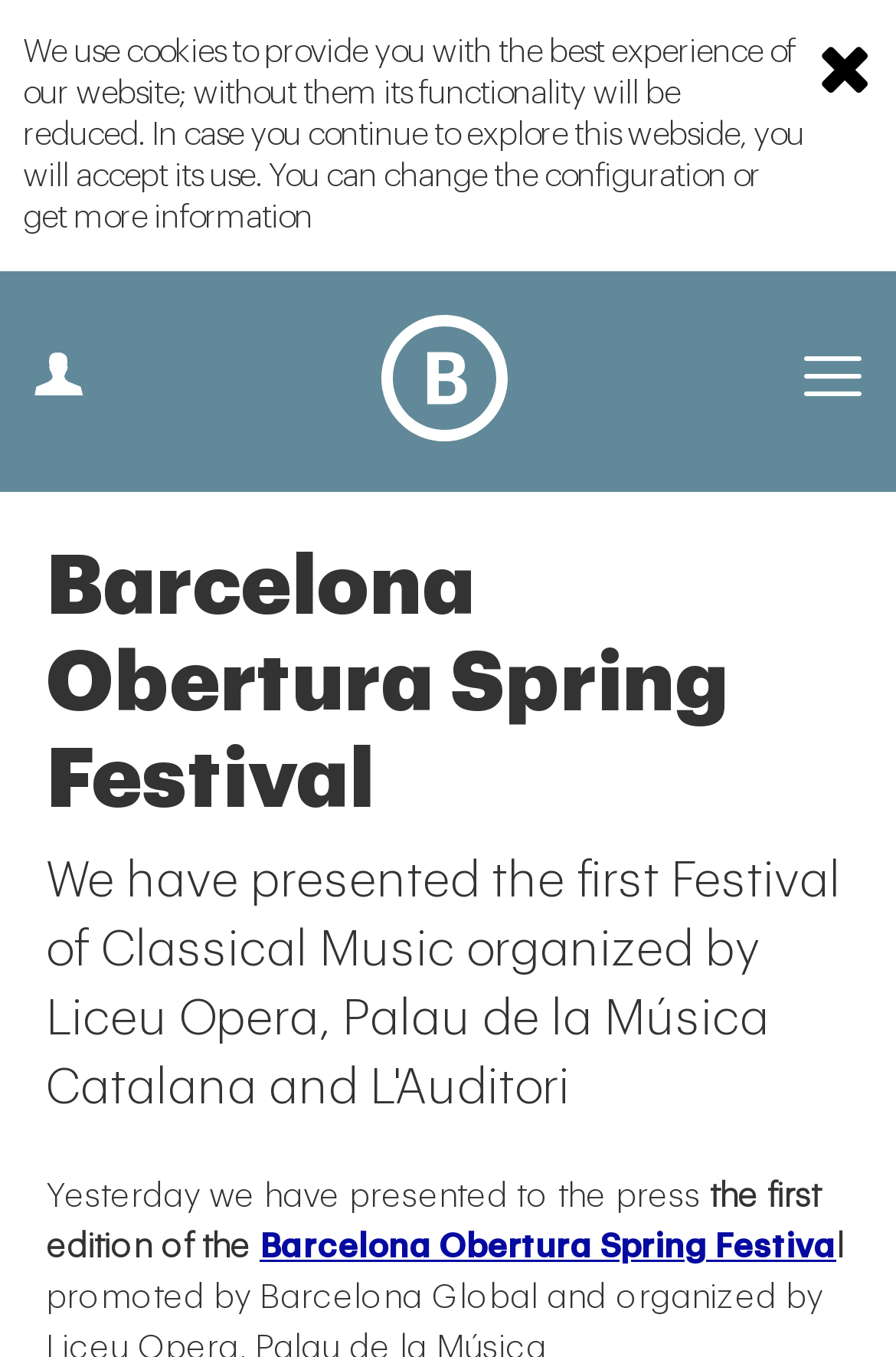Using the provided element description "parent_node: En", determine the bounding box coordinates of the UI element.

[0.424, 0.231, 0.565, 0.329]